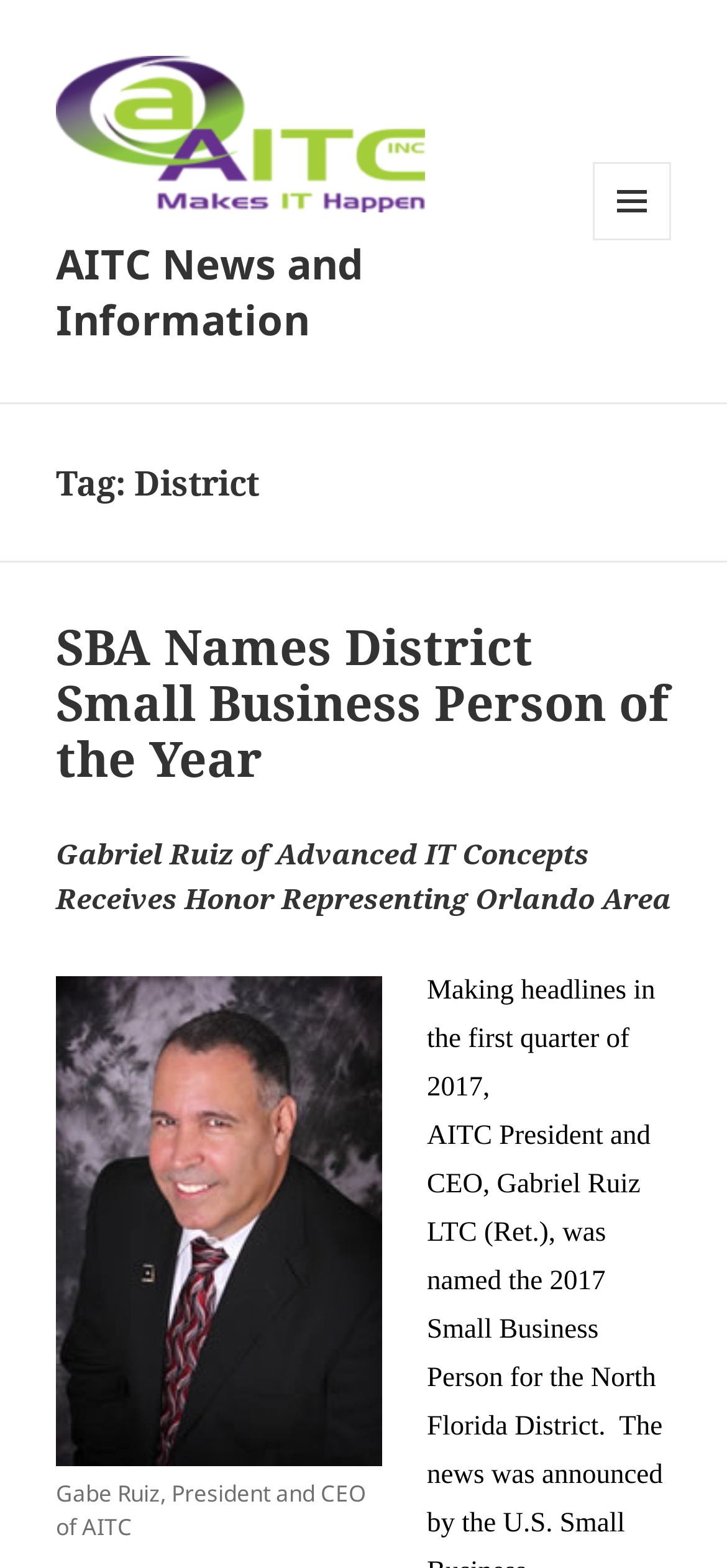Construct a comprehensive caption that outlines the webpage's structure and content.

The webpage is about District news and information from AITC. At the top, there is a link and an image with the title "AITC News and Information". Below this, there is another link with the same title. 

On the top right, there is a button labeled "MENU AND WIDGETS". 

Below the top section, there is a header section that spans the entire width of the page. It contains a heading that reads "Tag: District". Below this, there is another header section that contains a heading that reads "SBA Names District Small Business Person of the Year", which is also a link. 

Following this, there is a paragraph of text that describes Gabriel Ruiz of Advanced IT Concepts receiving an honor representing the Orlando area. 

Below this text, there is an image of Gabe Ruiz, President and CEO of AITC, with a caption. The image takes up about half of the page width. 

Next to the image, there is a block of text that describes Gabriel Ruiz being named the 2017 Small Business Person for the North Florida District.